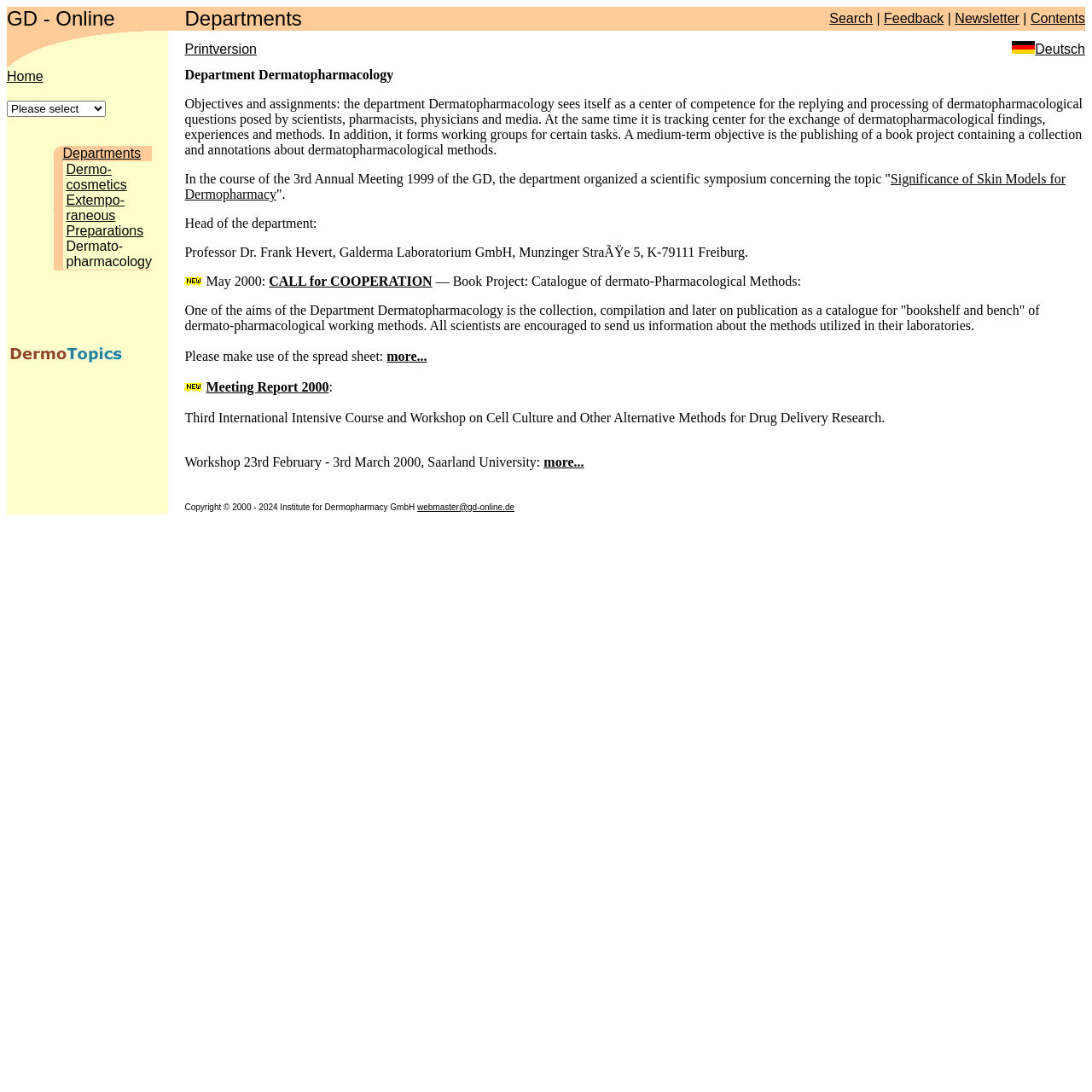Determine the bounding box for the UI element that matches this description: "Dermo- cosmetics".

[0.061, 0.148, 0.116, 0.176]